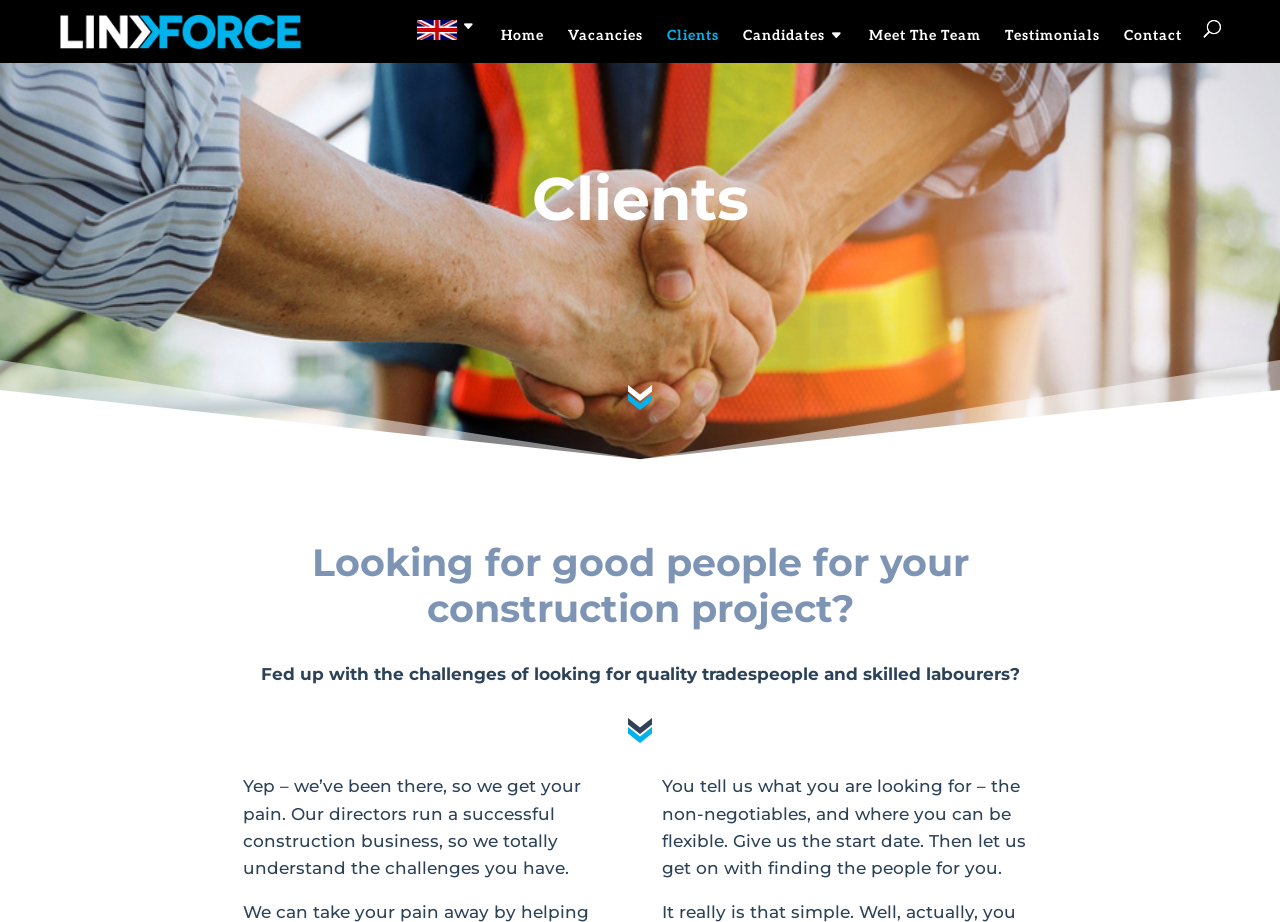Specify the bounding box coordinates of the element's area that should be clicked to execute the given instruction: "Contact us". The coordinates should be four float numbers between 0 and 1, i.e., [left, top, right, bottom].

[0.878, 0.031, 0.924, 0.068]